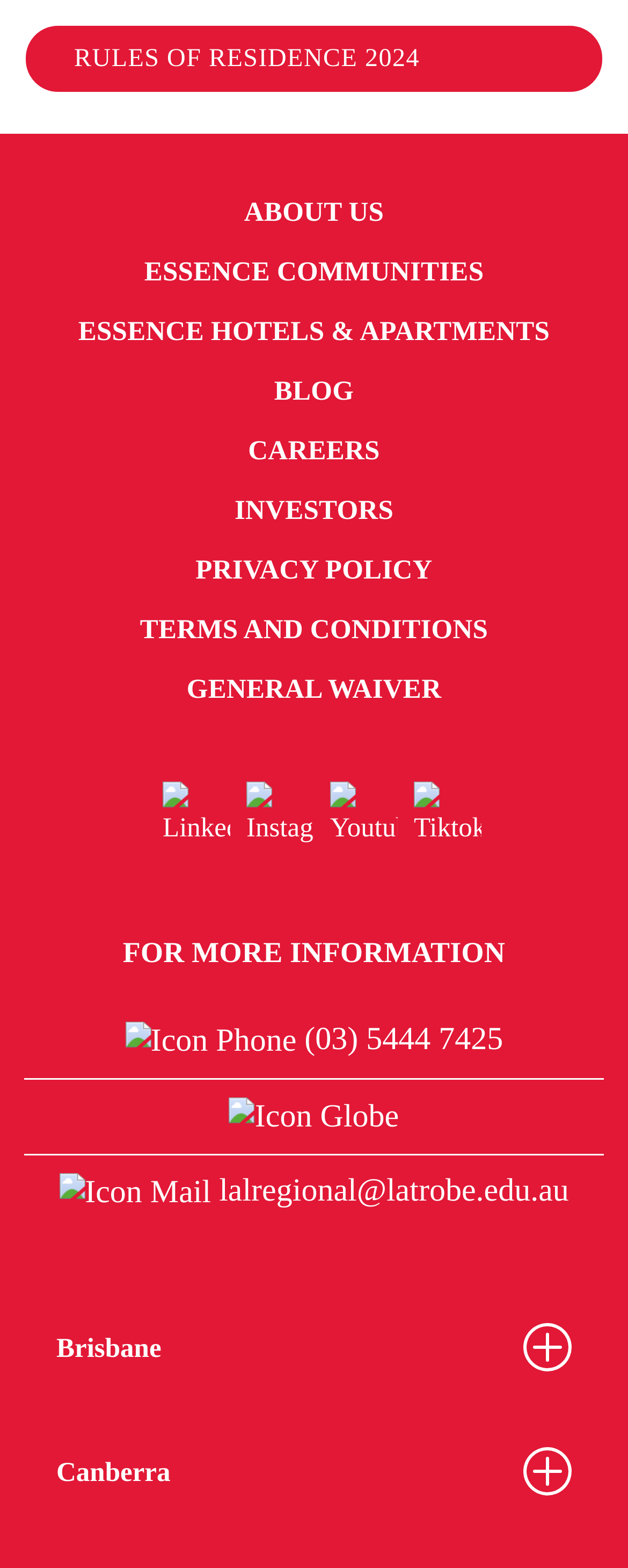What is the last link in the main navigation menu?
Could you give a comprehensive explanation in response to this question?

I looked at the links in the main navigation menu and found that the last link is 'GENERAL WAIVER'.